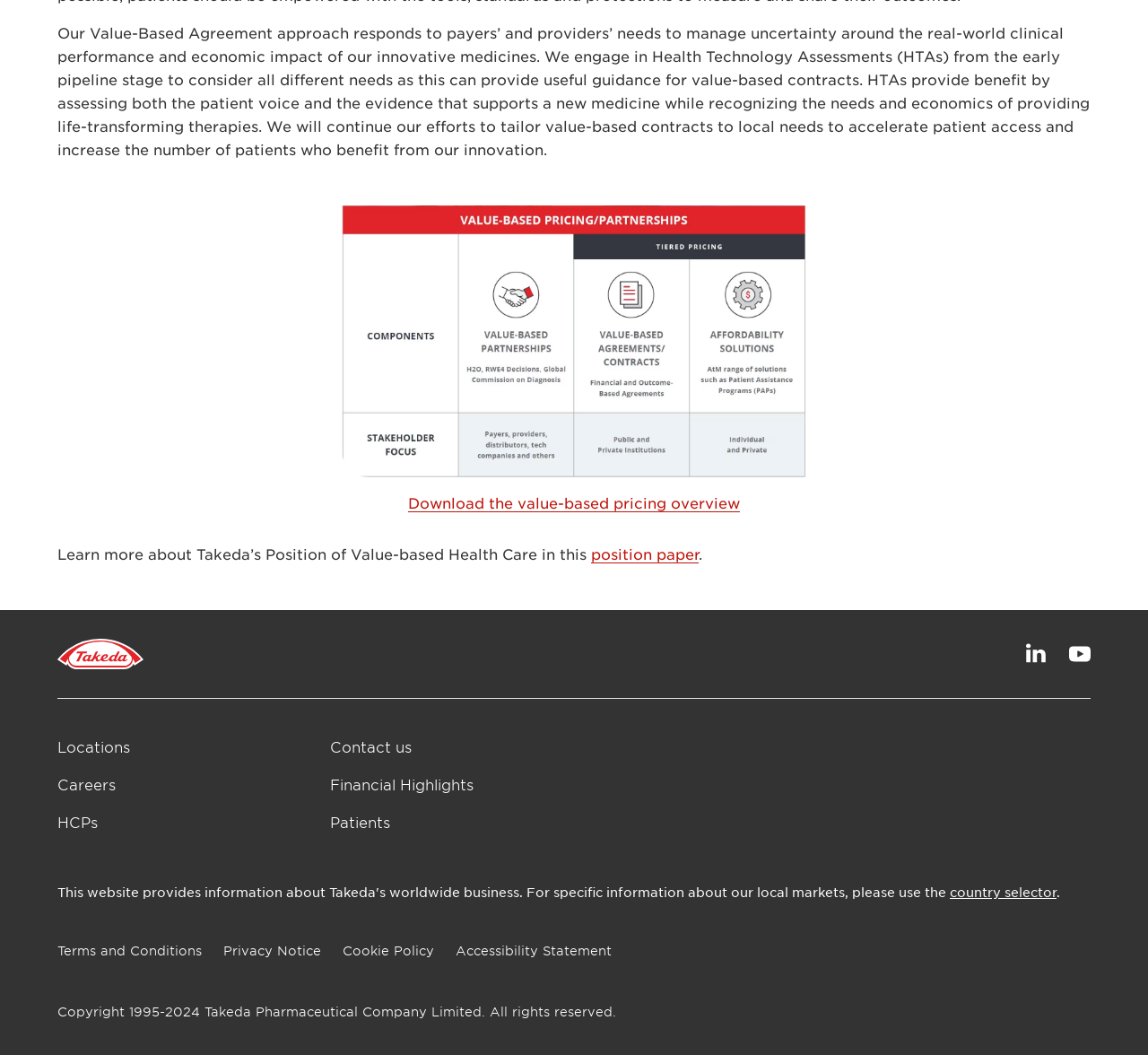Kindly determine the bounding box coordinates for the area that needs to be clicked to execute this instruction: "Click on the link to visit item owner's website".

None